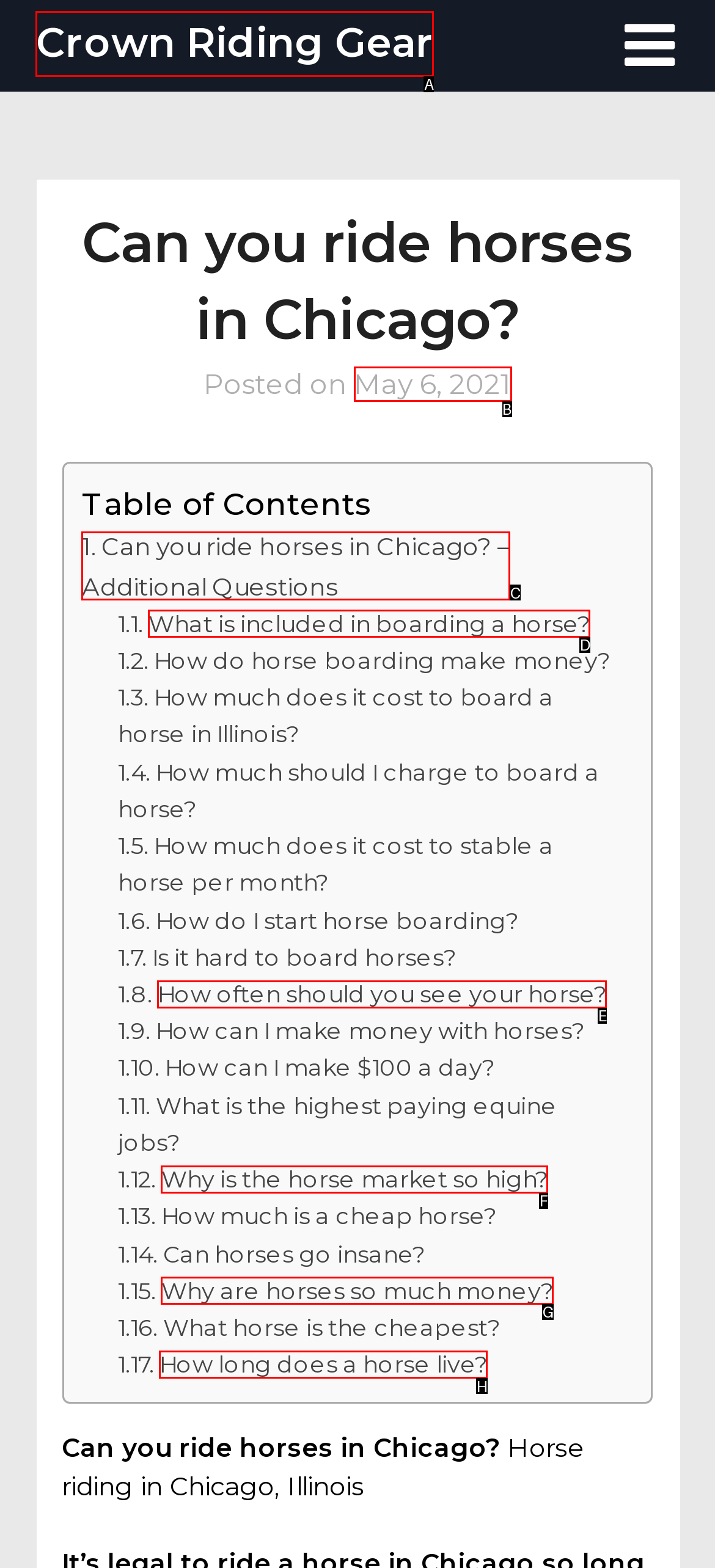Determine the HTML element that best matches this description: May 6, 2021 from the given choices. Respond with the corresponding letter.

B